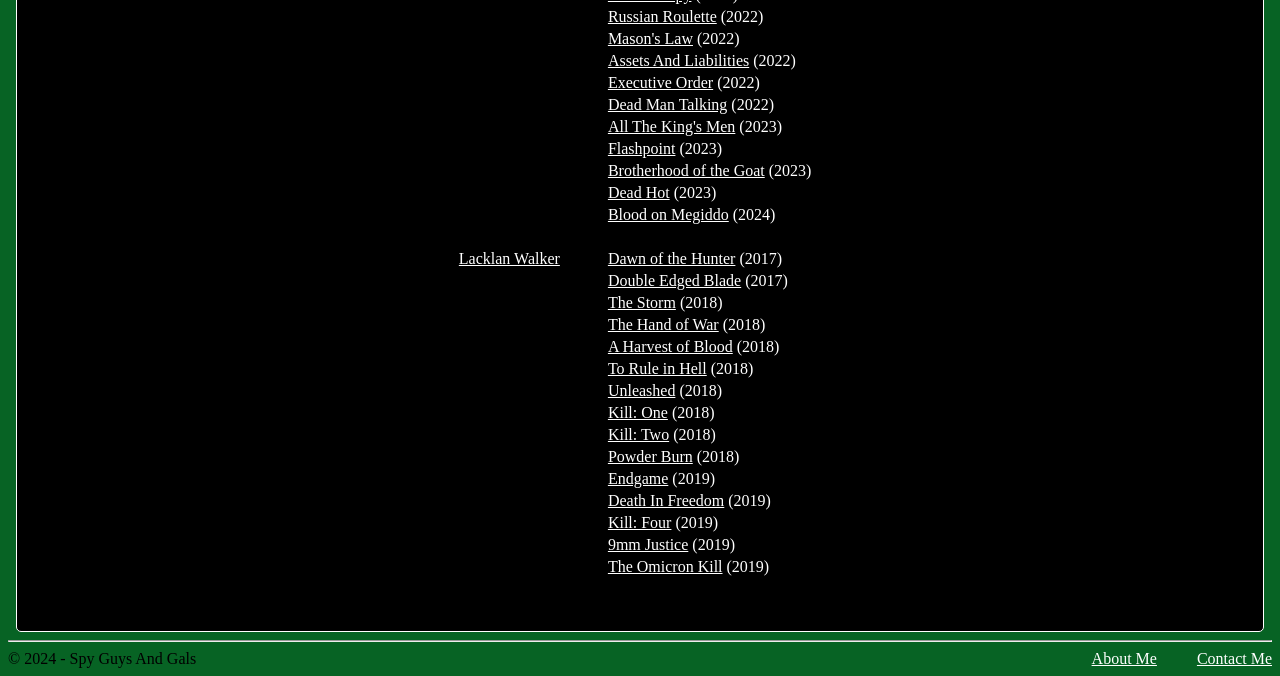How many rows are there in the grid?
Look at the image and answer with only one word or phrase.

15